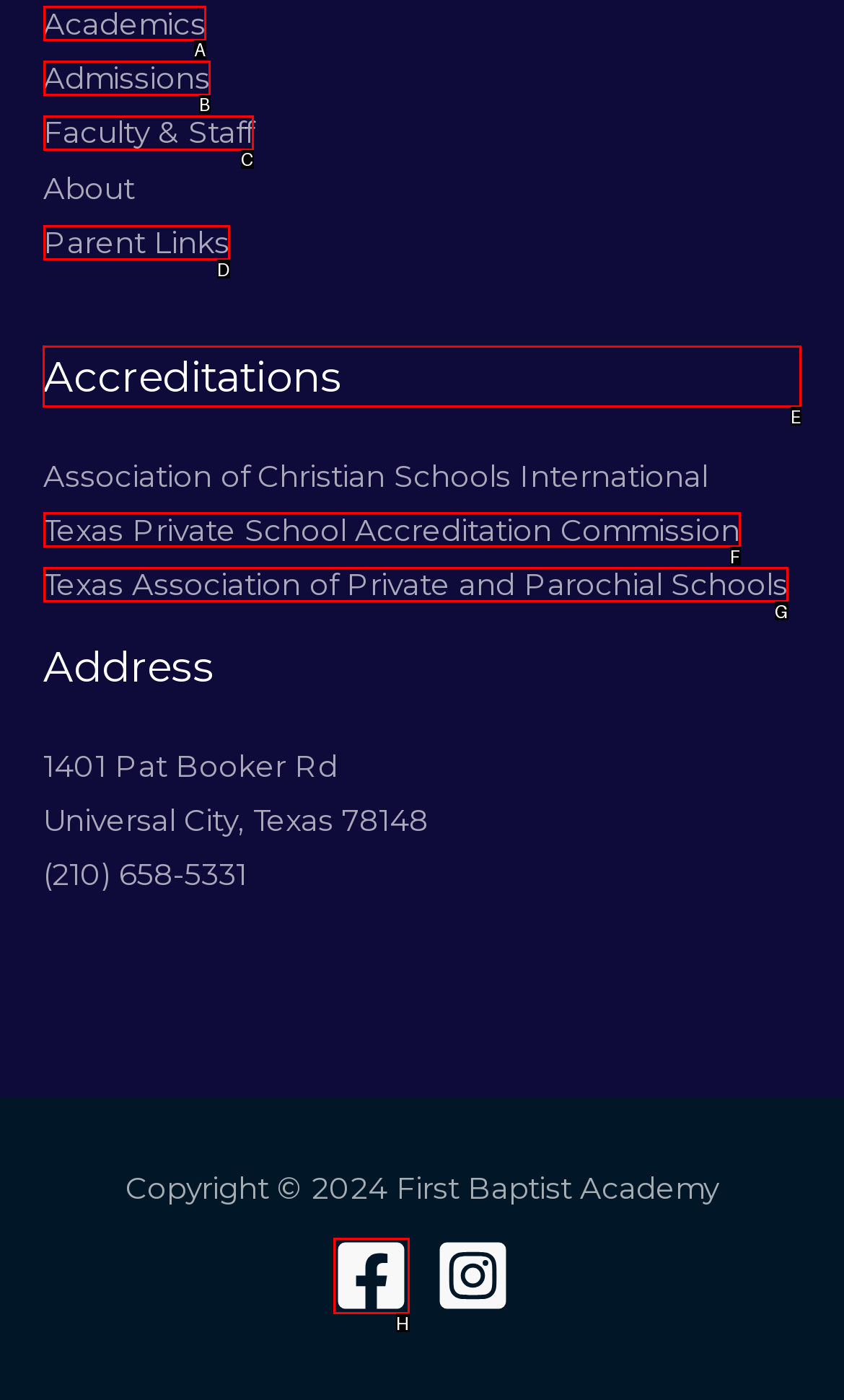Select the HTML element to finish the task: View Accreditations Reply with the letter of the correct option.

E